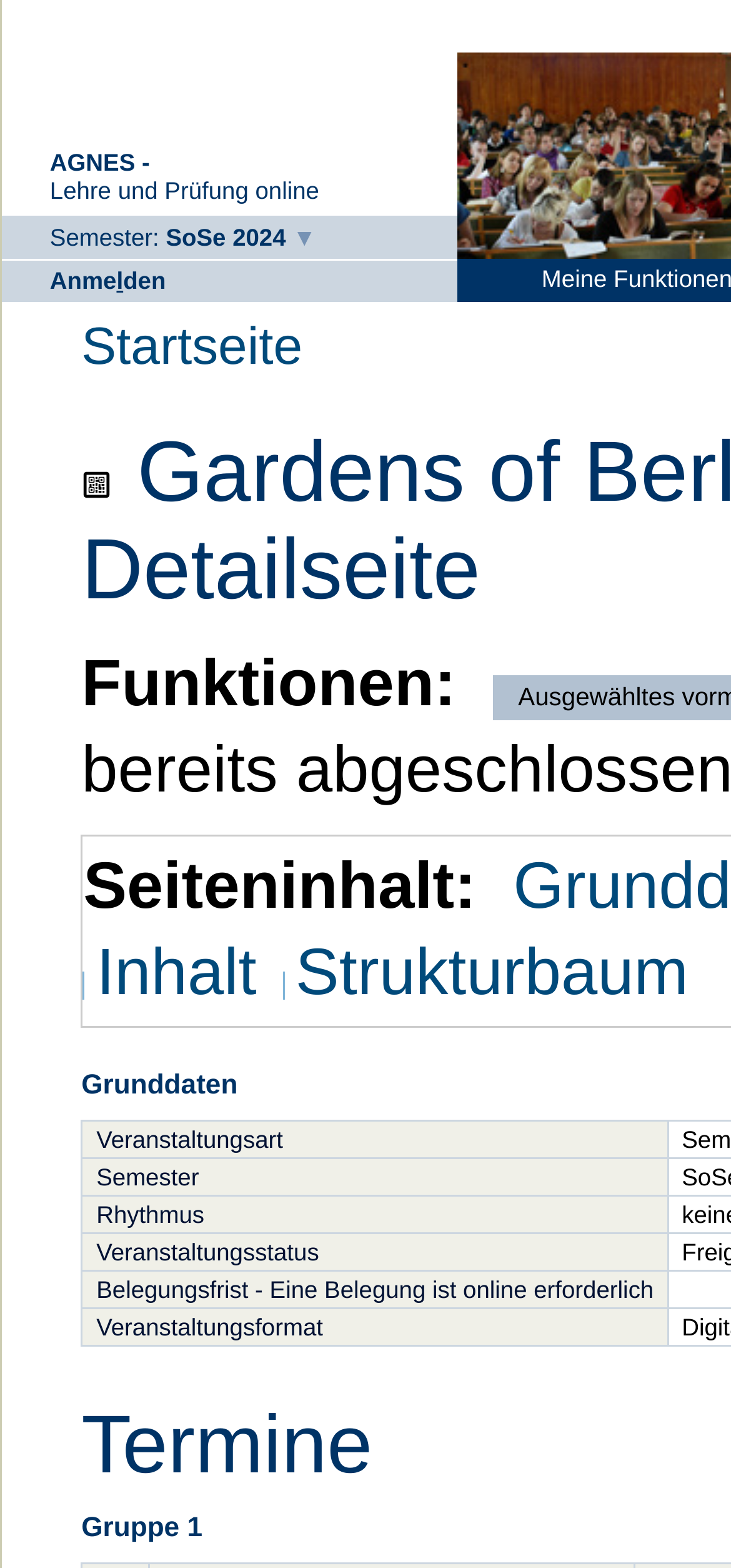Provide the bounding box coordinates in the format (top-left x, top-left y, bottom-right x, bottom-right y). All values are floating point numbers between 0 and 1. Determine the bounding box coordinate of the UI element described as: Semester: SoSe 2024

[0.068, 0.143, 0.433, 0.161]